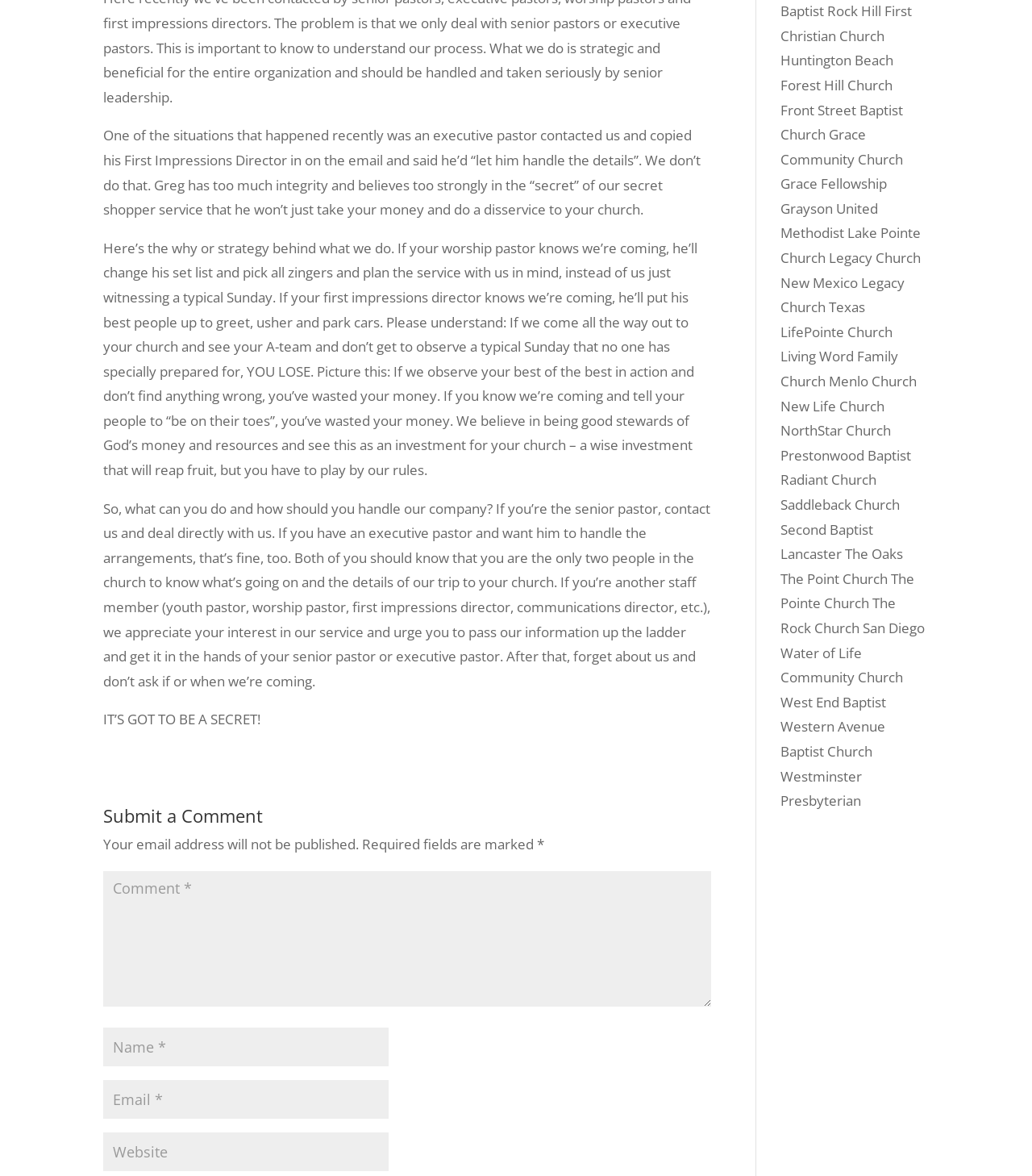Identify and provide the bounding box for the element described by: "The Rock Church San Diego".

[0.756, 0.505, 0.896, 0.542]